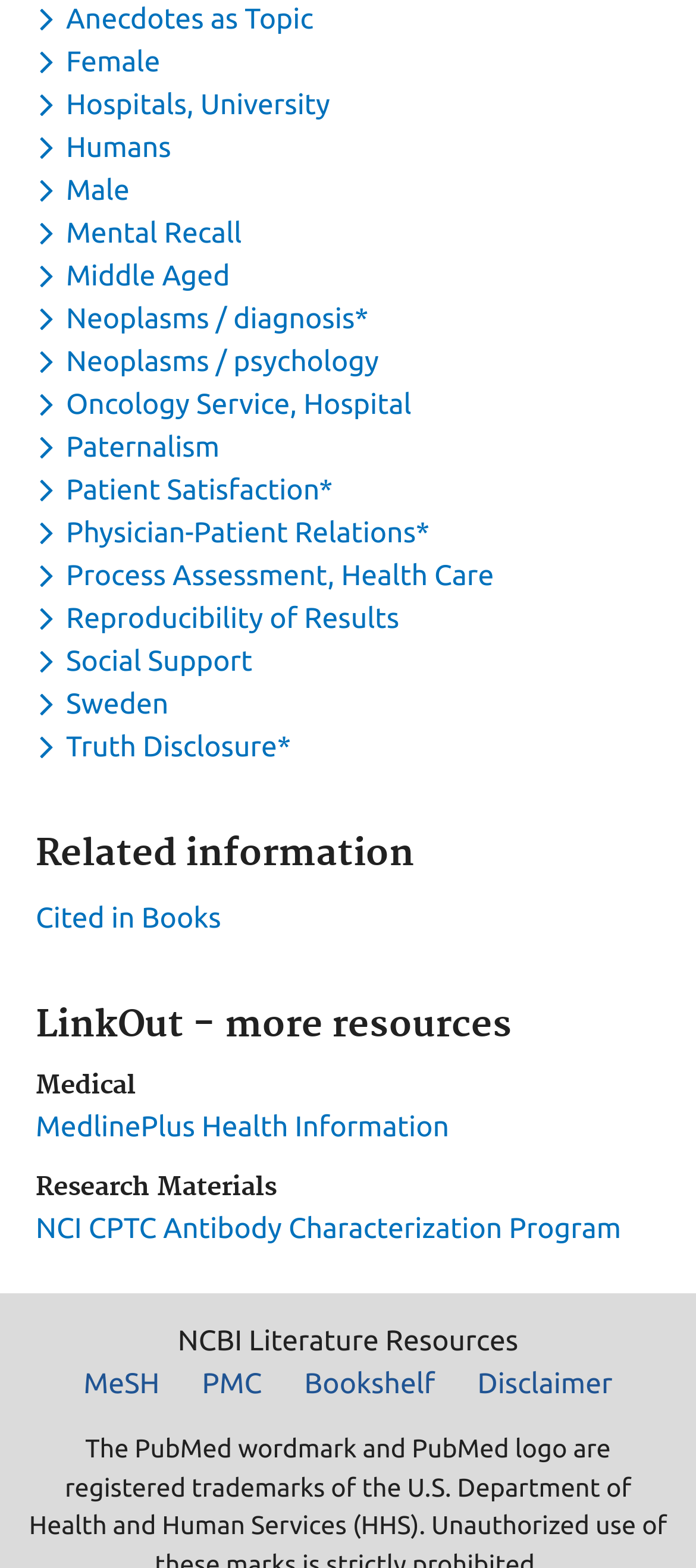What is the purpose of the buttons with 'Toggle dropdown menu for keyword' text?
Use the image to answer the question with a single word or phrase.

To expand or collapse keyword terms